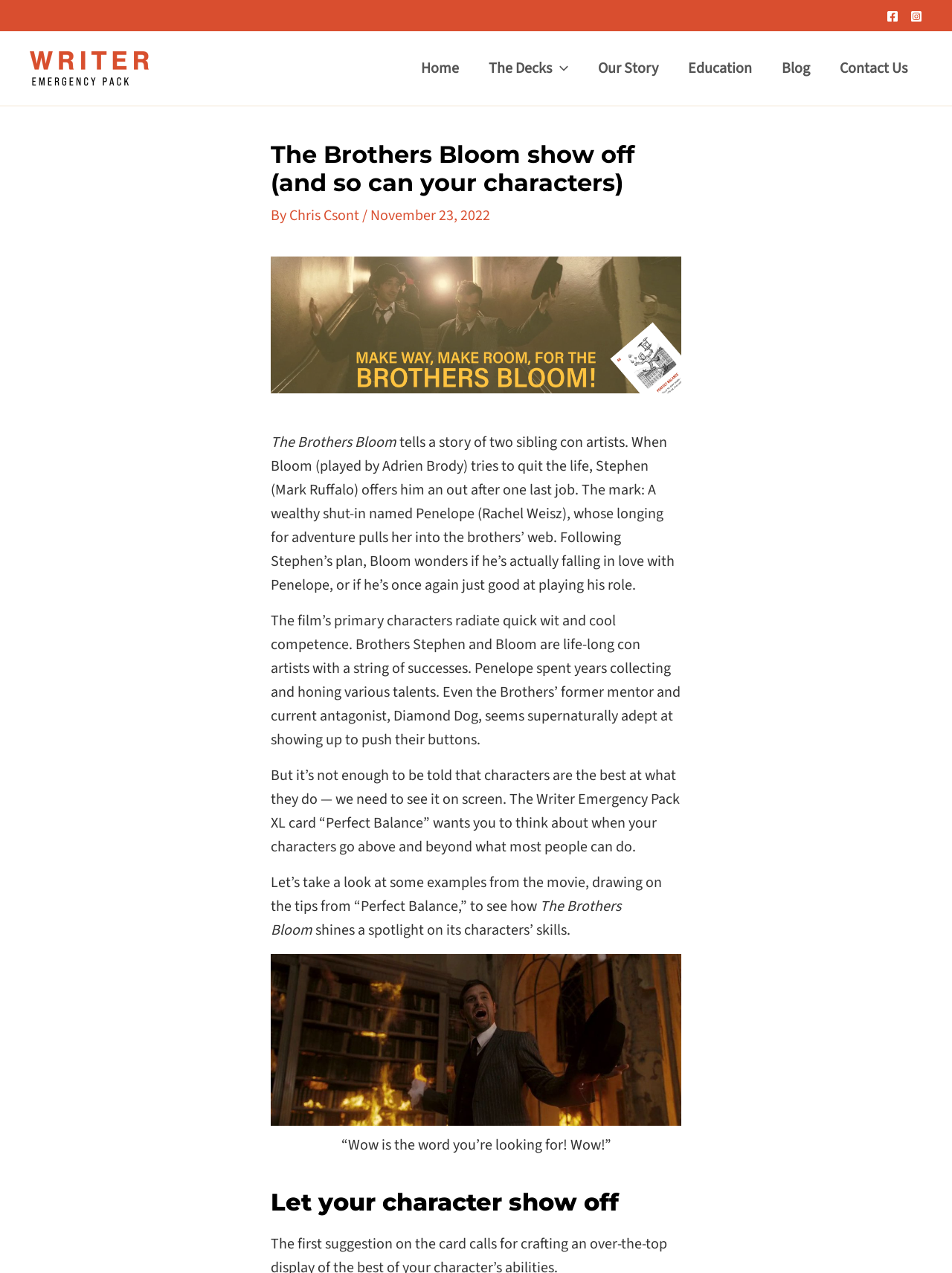Please find the bounding box coordinates in the format (top-left x, top-left y, bottom-right x, bottom-right y) for the given element description. Ensure the coordinates are floating point numbers between 0 and 1. Description: Chris Csont

[0.304, 0.161, 0.38, 0.177]